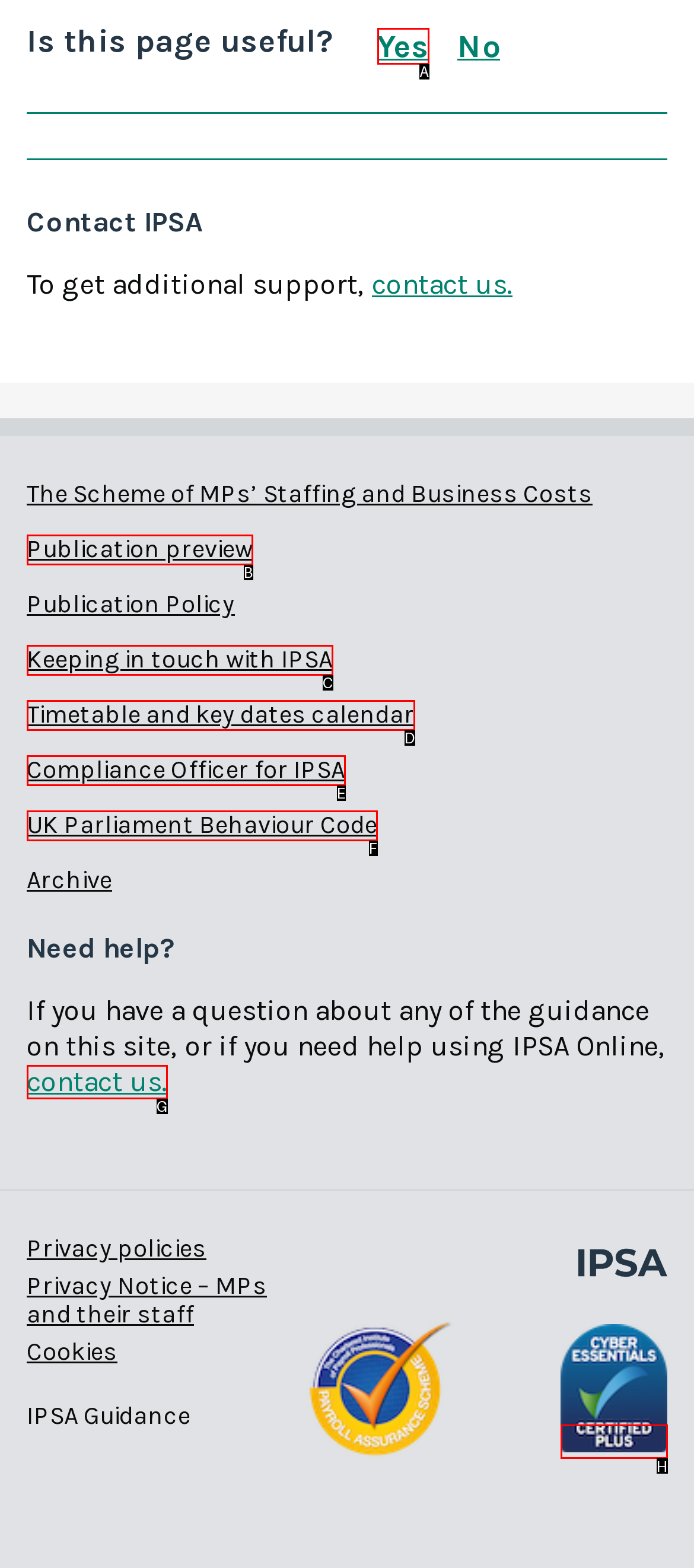Select the right option to accomplish this task: go back to portfolio. Reply with the letter corresponding to the correct UI element.

None